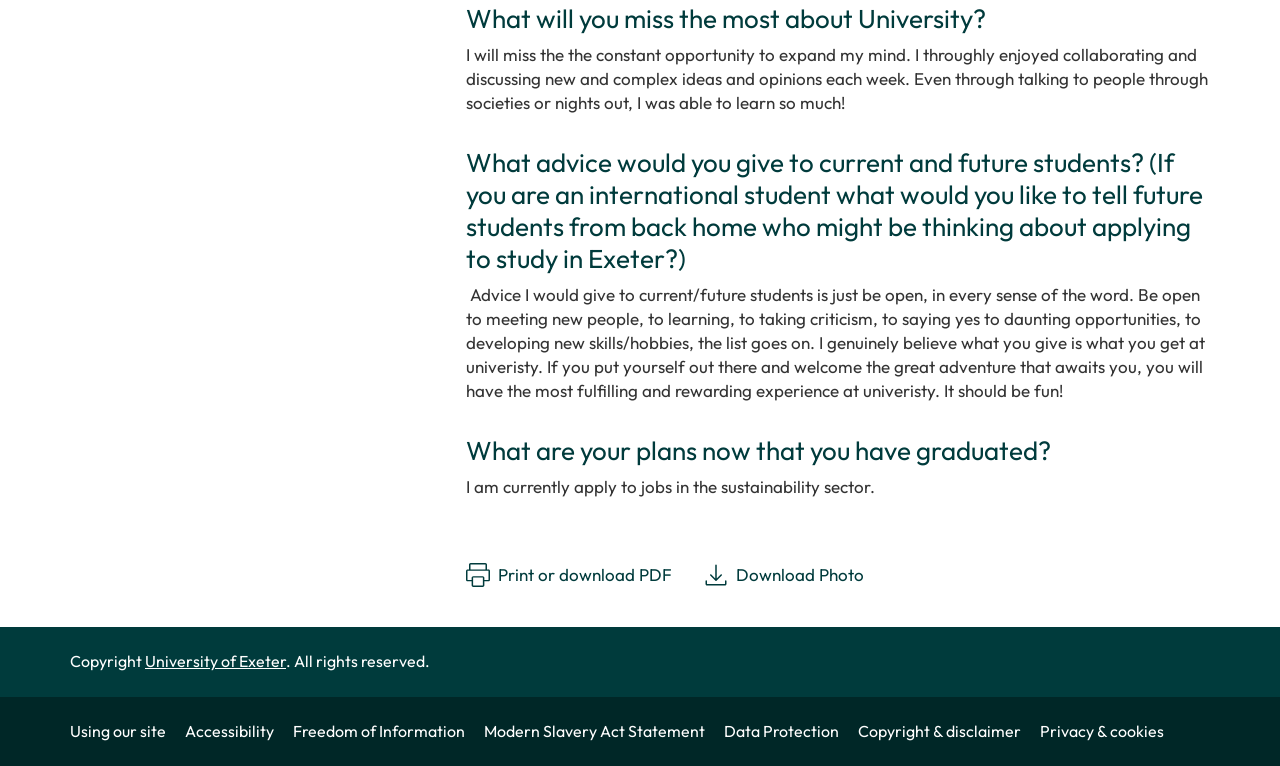Please predict the bounding box coordinates (top-left x, top-left y, bottom-right x, bottom-right y) for the UI element in the screenshot that fits the description: Accessibility

[0.145, 0.941, 0.227, 0.967]